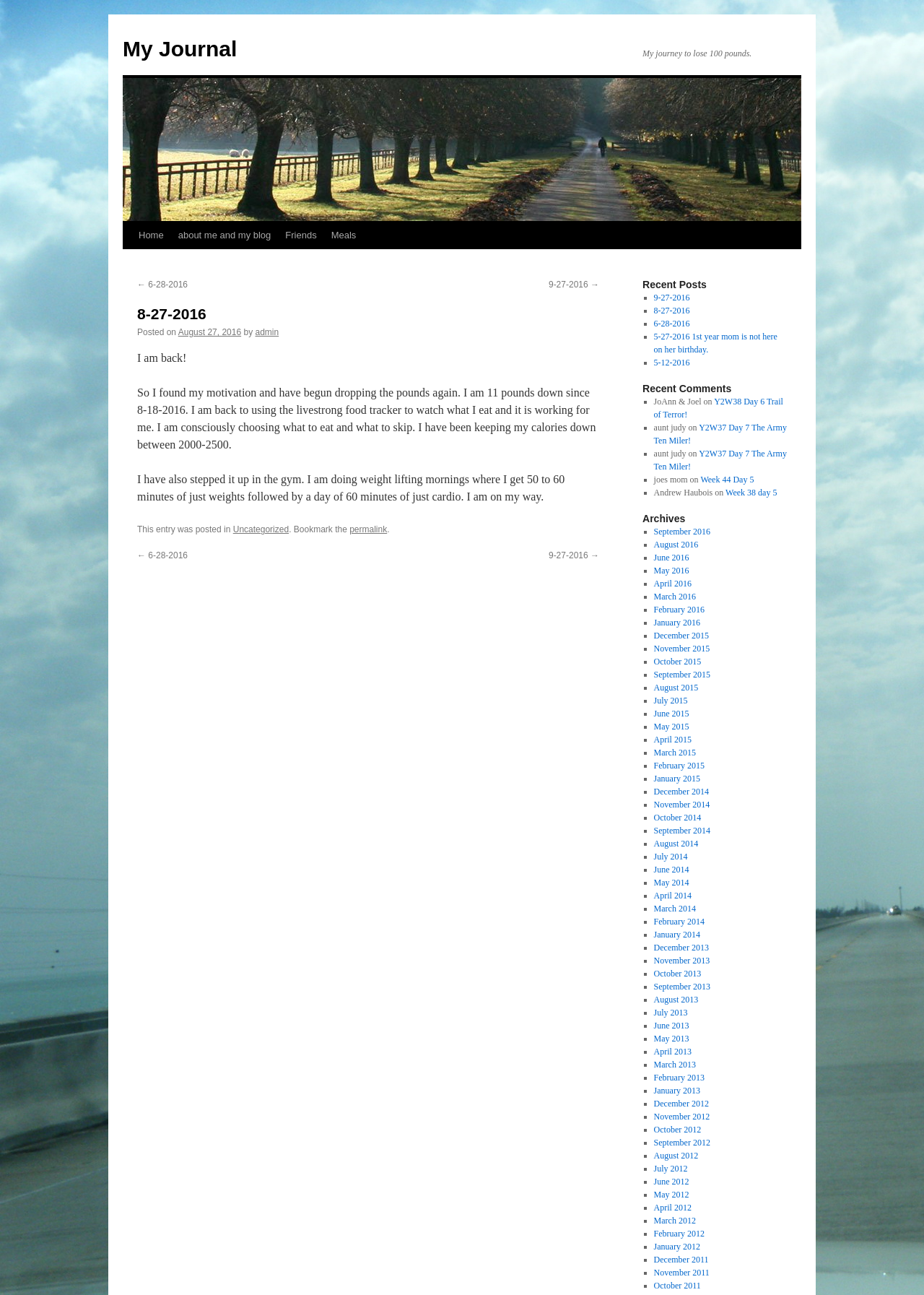What type of exercise does the author do in the gym?
Please give a detailed and thorough answer to the question, covering all relevant points.

The author does weight lifting and cardio exercises in the gym, as mentioned in the text 'I am doing weight lifting mornings where I get 50 to 60 minutes of just weights followed by a day of 60 minutes of just cardio.'